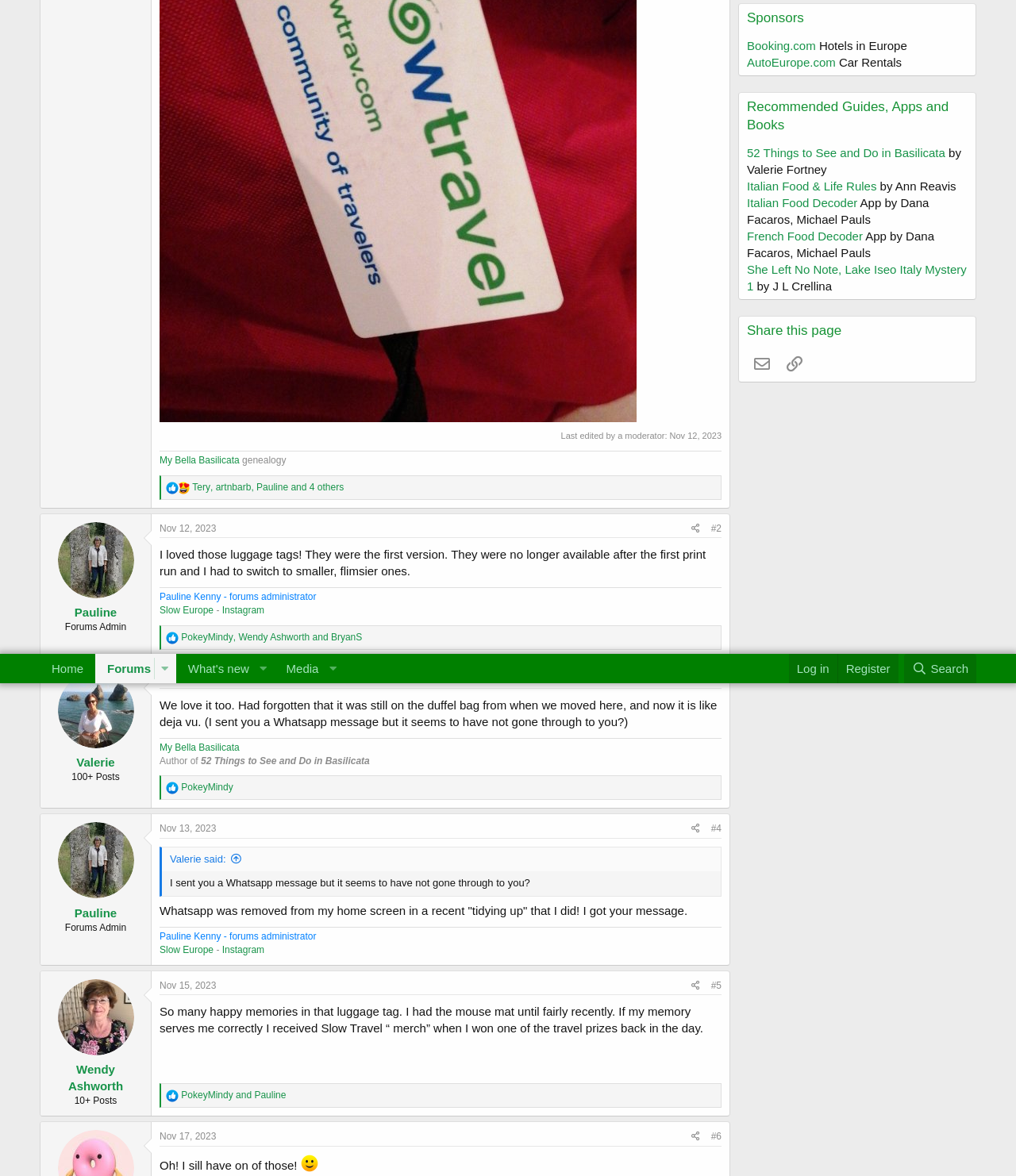Bounding box coordinates are to be given in the format (top-left x, top-left y, bottom-right x, bottom-right y). All values must be floating point numbers between 0 and 1. Provide the bounding box coordinate for the UI element described as: jan, Pauline and BryanS

[0.178, 0.193, 0.279, 0.202]